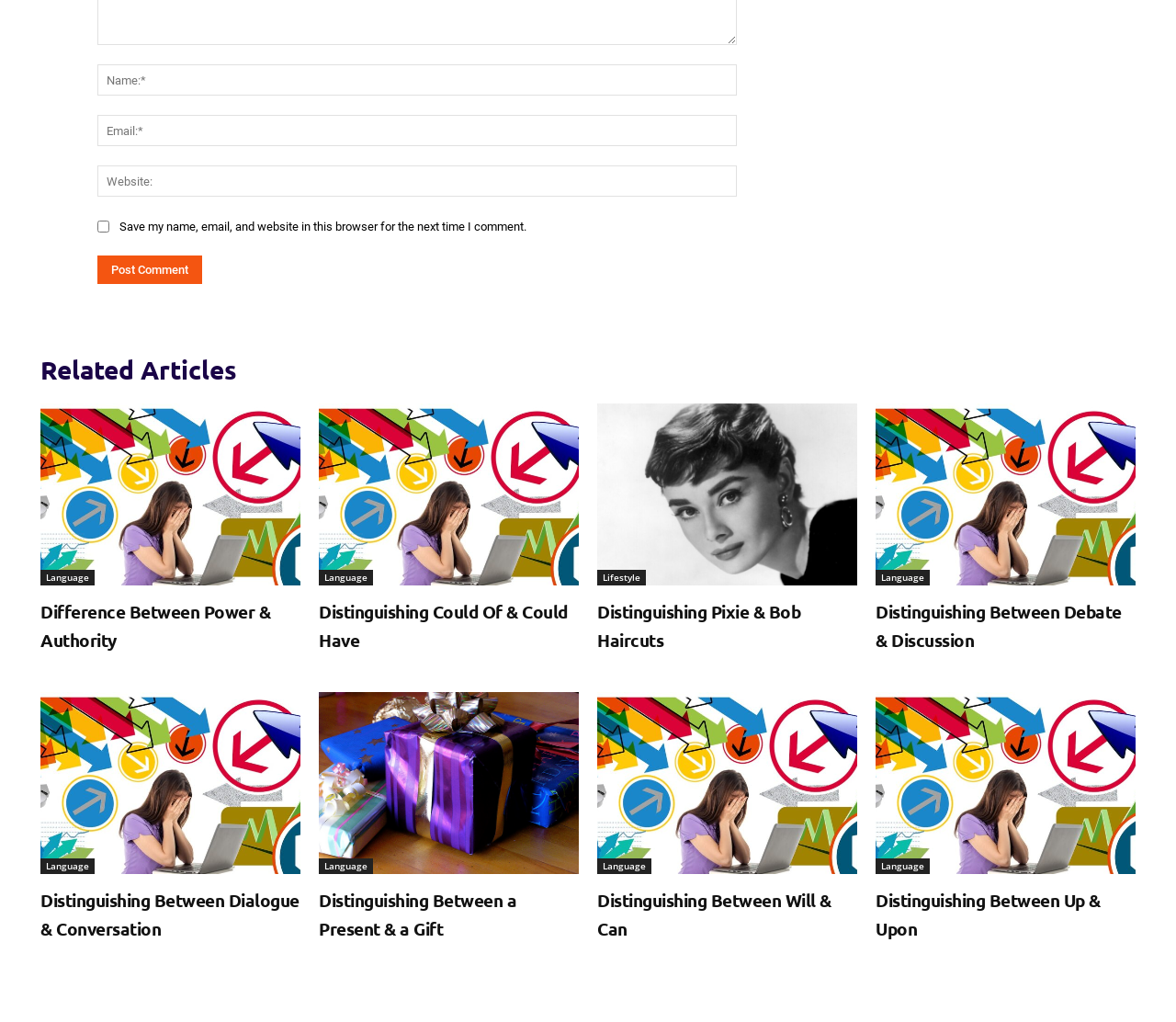Find the bounding box coordinates of the UI element according to this description: "parent_node: Website: name="url" placeholder="Website:"".

[0.083, 0.162, 0.627, 0.193]